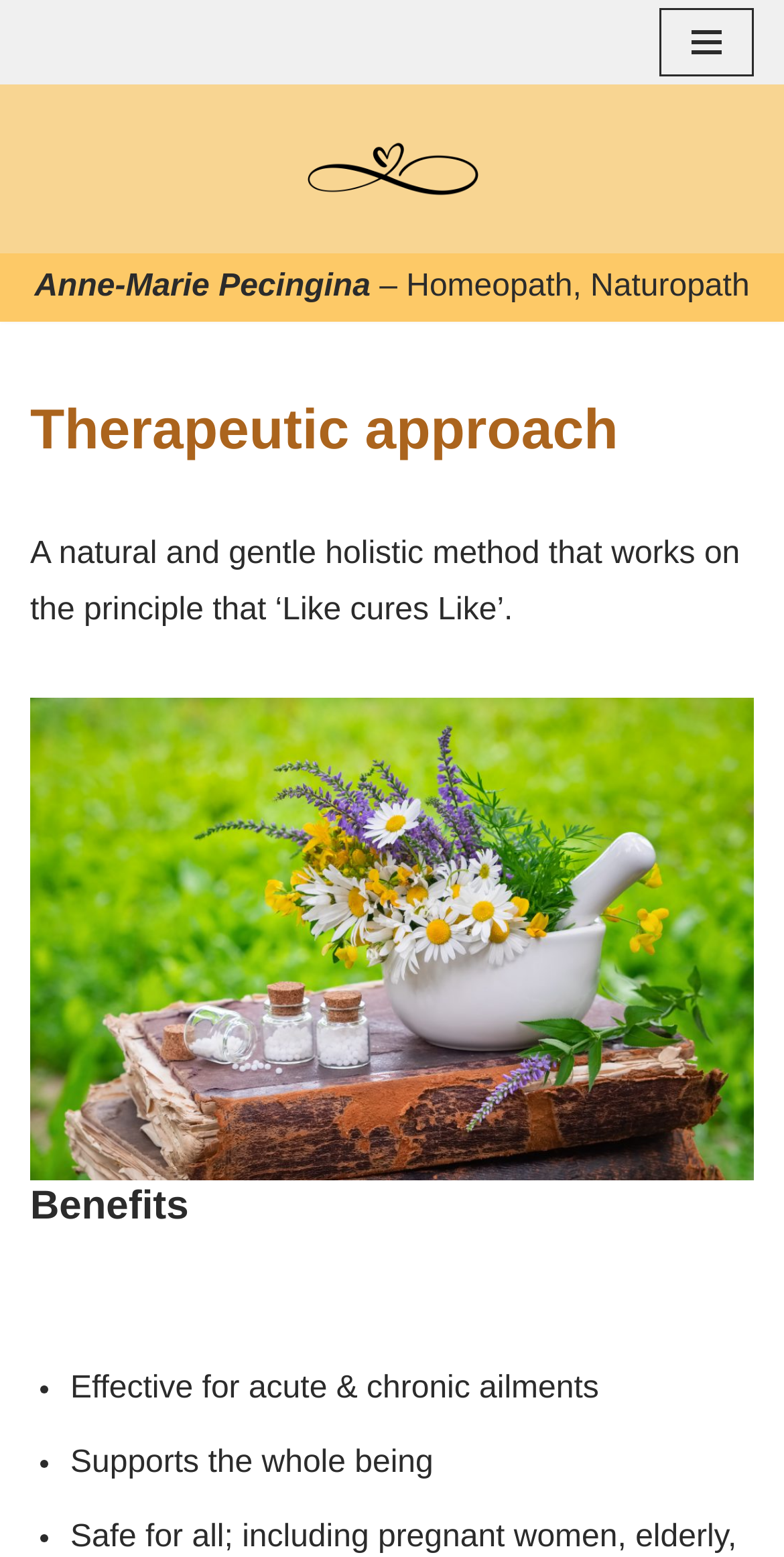Given the following UI element description: "Navigation Menu", find the bounding box coordinates in the webpage screenshot.

[0.841, 0.005, 0.962, 0.049]